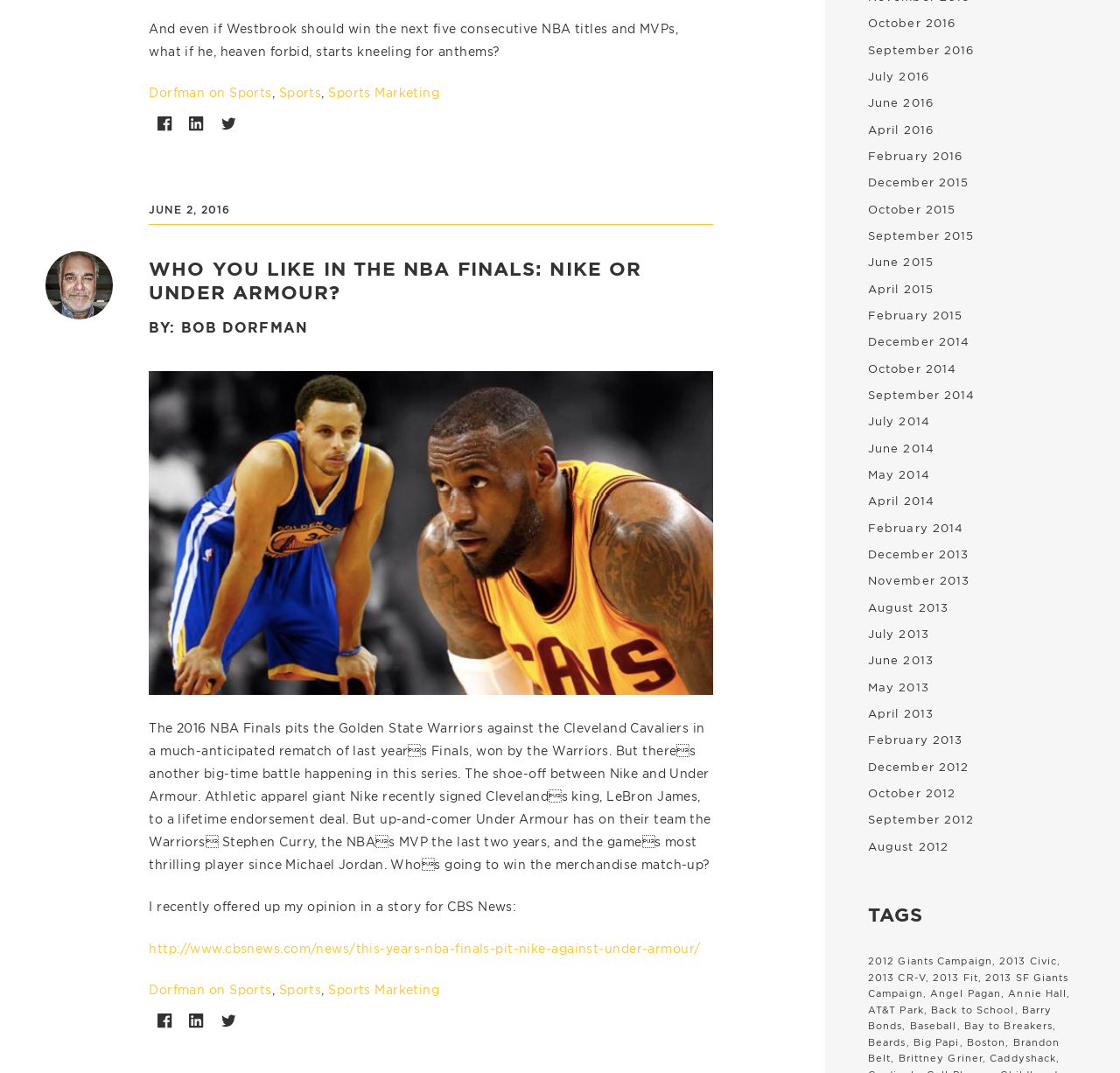What is the topic of the article?
Using the screenshot, give a one-word or short phrase answer.

NBA Finals